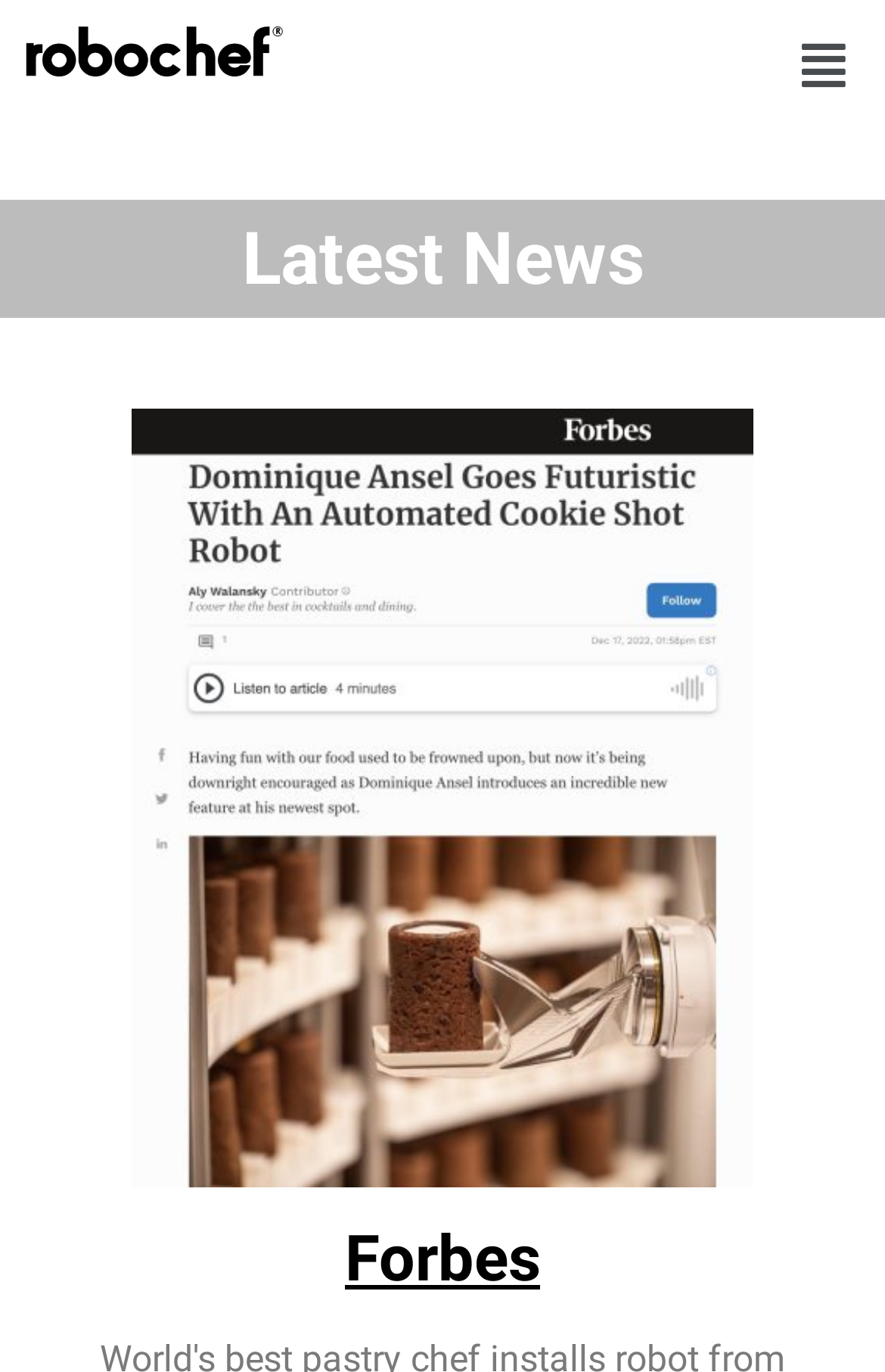Please analyze the image and give a detailed answer to the question:
What is the icon next to the menu?

I found the answer by examining the generic element with the text '' which is a sibling of the menu element, and has a hidden property set to True.